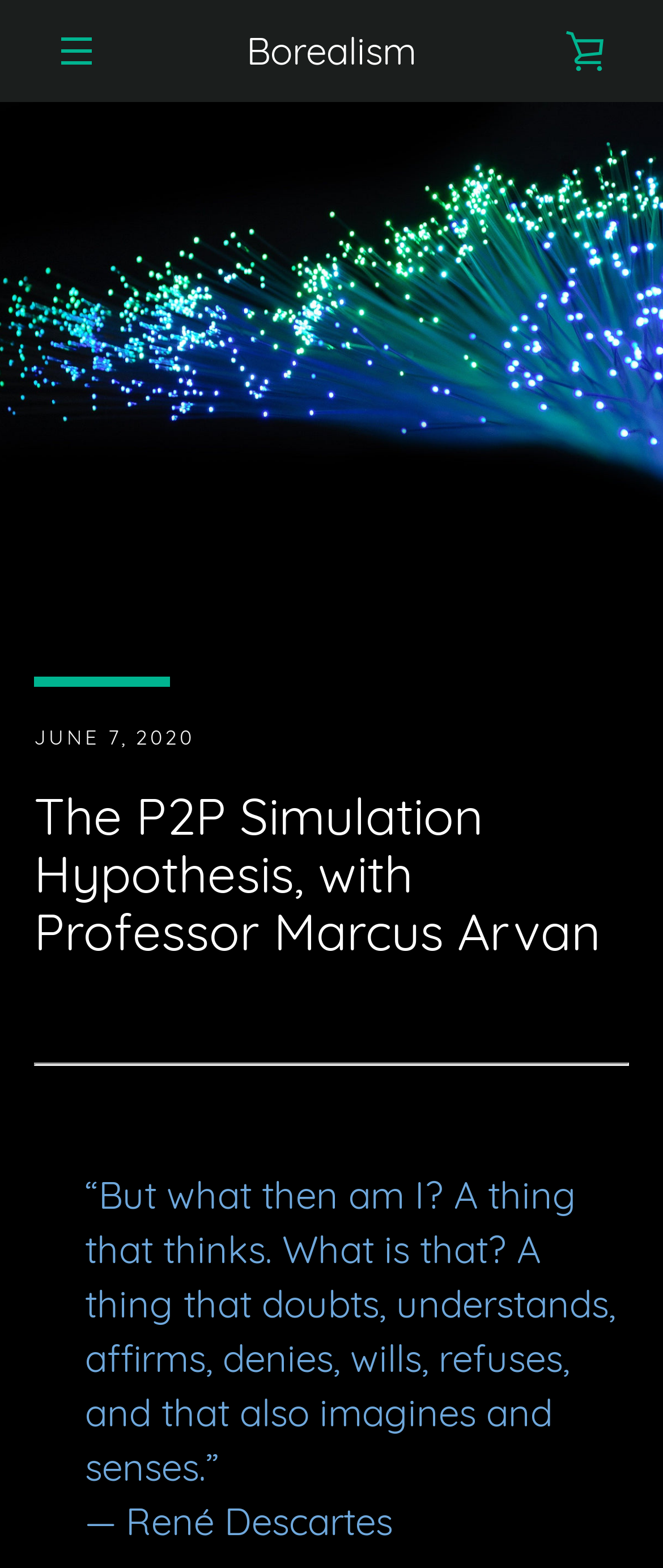From the image, can you give a detailed response to the question below:
What is the topic of the article?

I found the answer by examining the heading element with the text 'The P2P Simulation Hypothesis, with Professor Marcus Arvan', which indicates that the article is about the P2P Simulation Hypothesis.